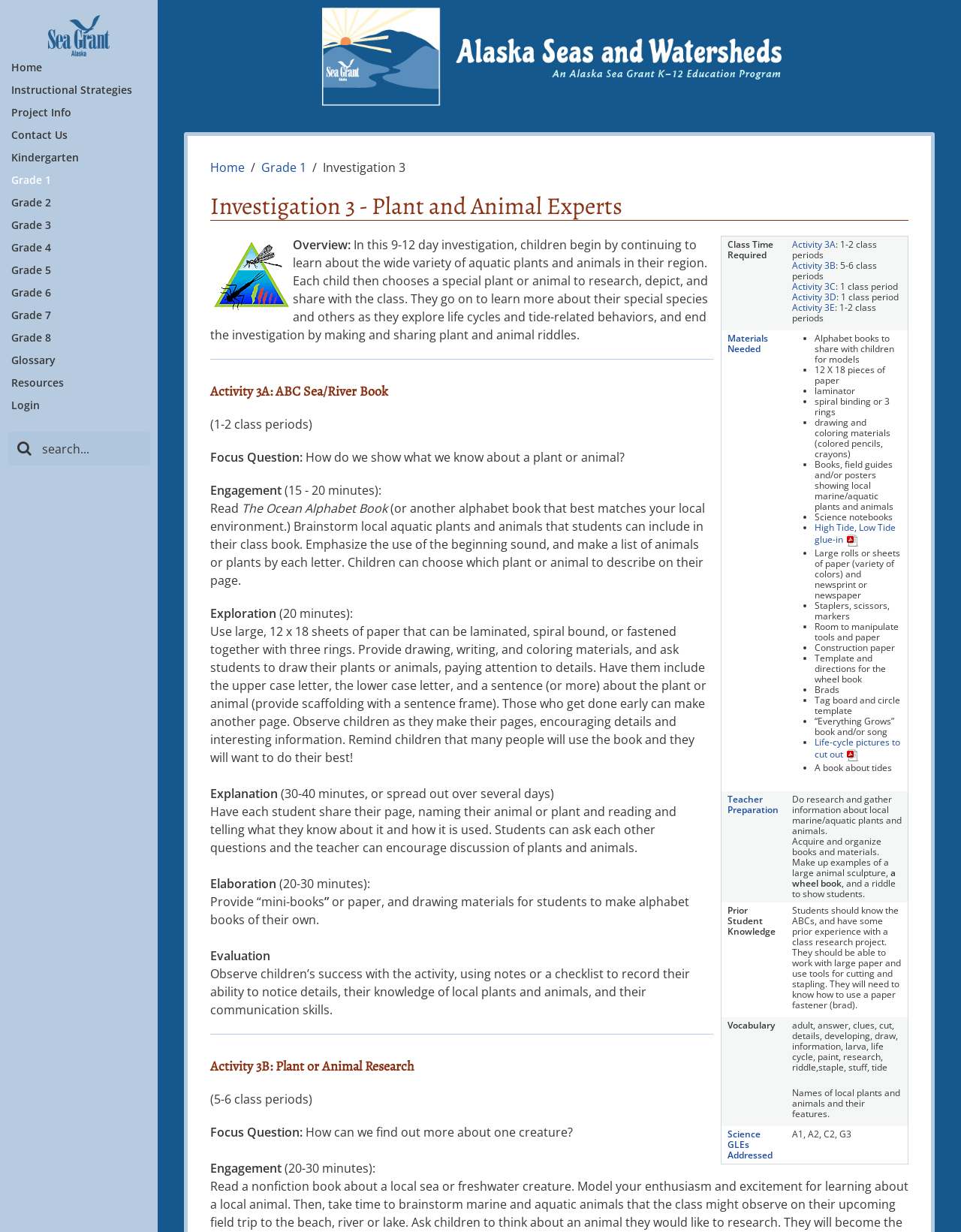Pinpoint the bounding box coordinates of the clickable element to carry out the following instruction: "Click on 'Home'."

[0.0, 0.046, 0.164, 0.064]